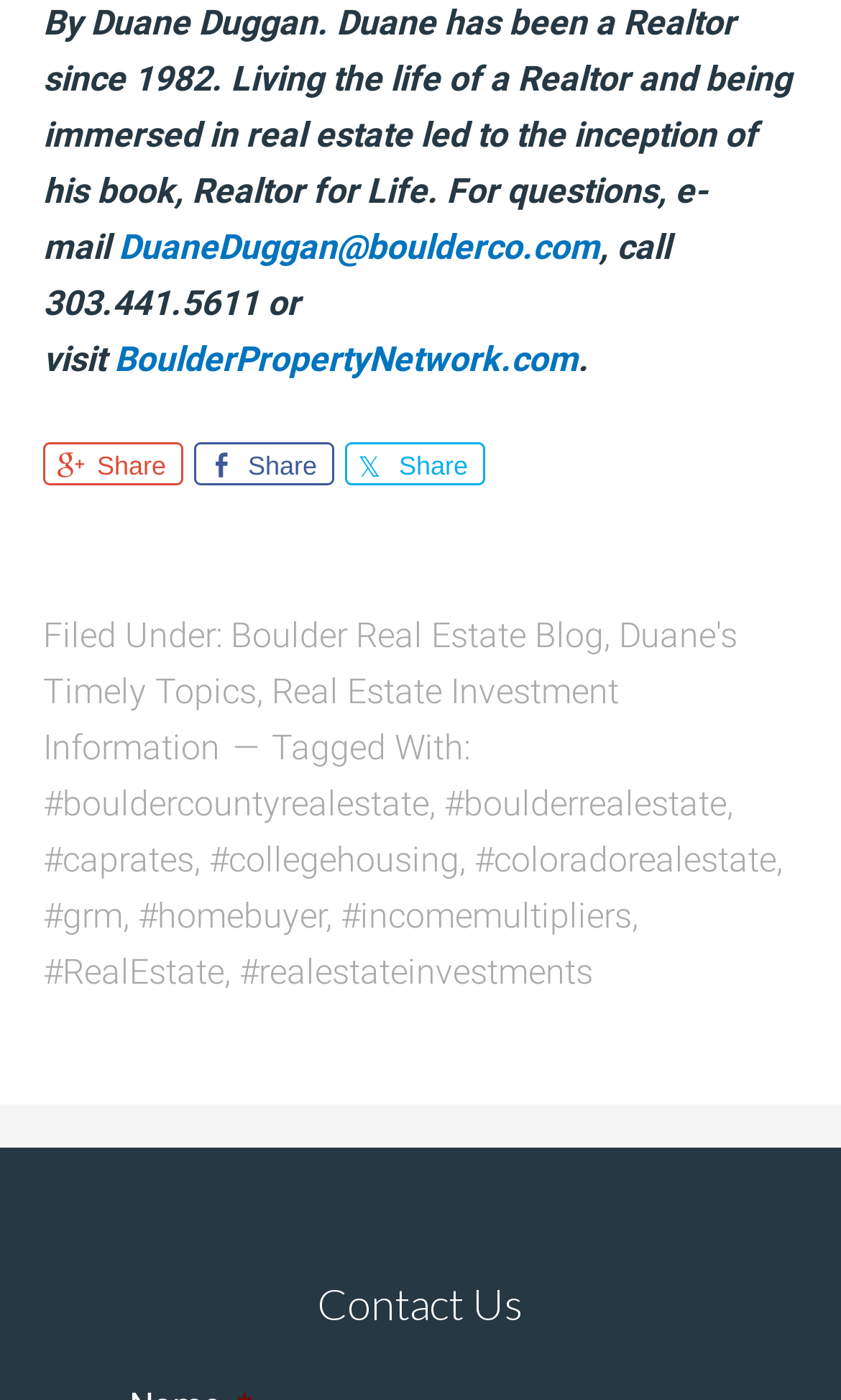What social media platforms can you share this on?
Look at the image and answer the question with a single word or phrase.

Google Plus, Facebook